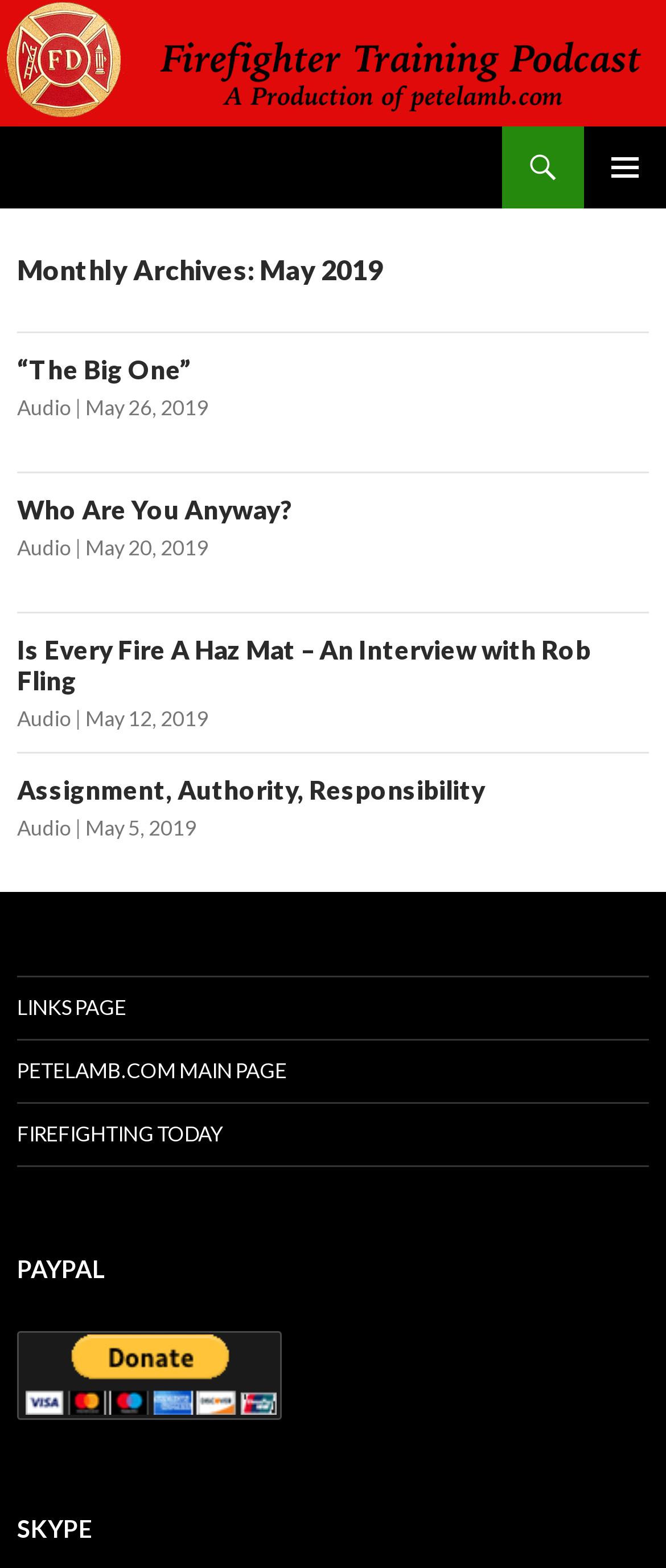Extract the bounding box for the UI element that matches this description: "Audio".

[0.026, 0.341, 0.108, 0.358]